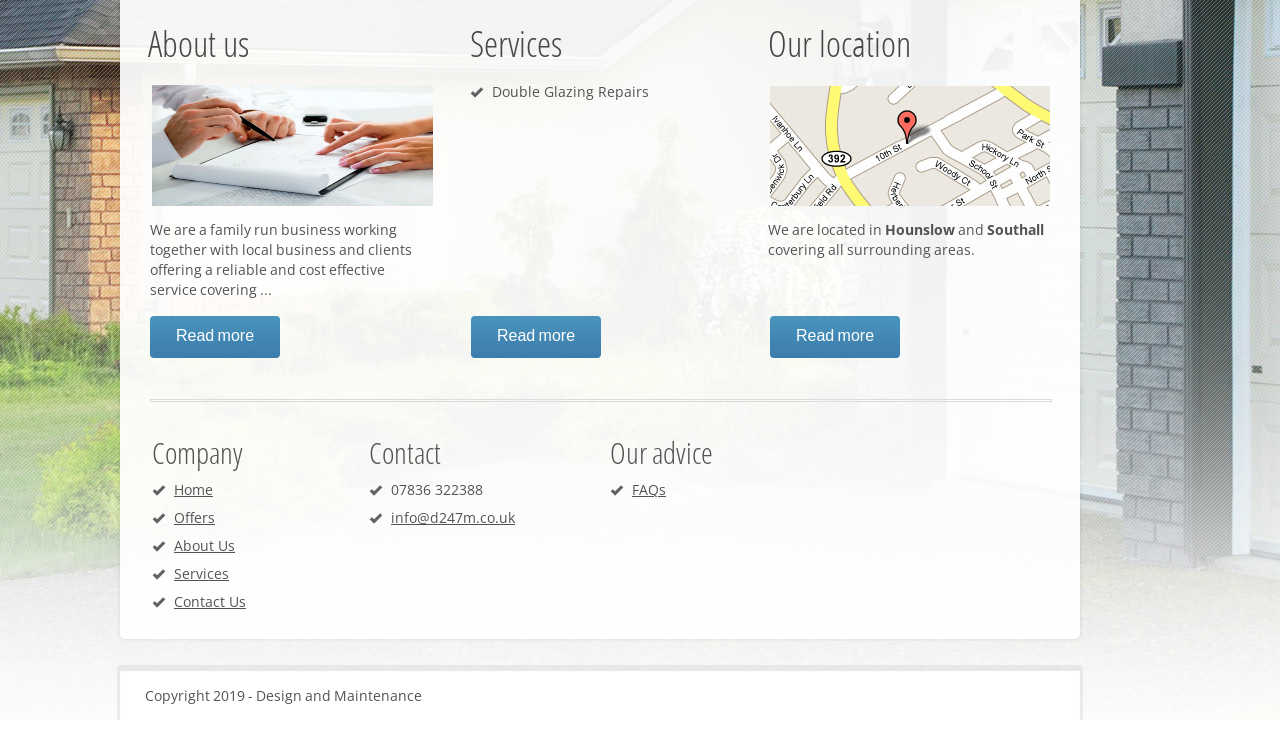Using the provided description About Us, find the bounding box coordinates for the UI element. Provide the coordinates in (top-left x, top-left y, bottom-right x, bottom-right y) format, ensuring all values are between 0 and 1.

[0.136, 0.709, 0.184, 0.734]